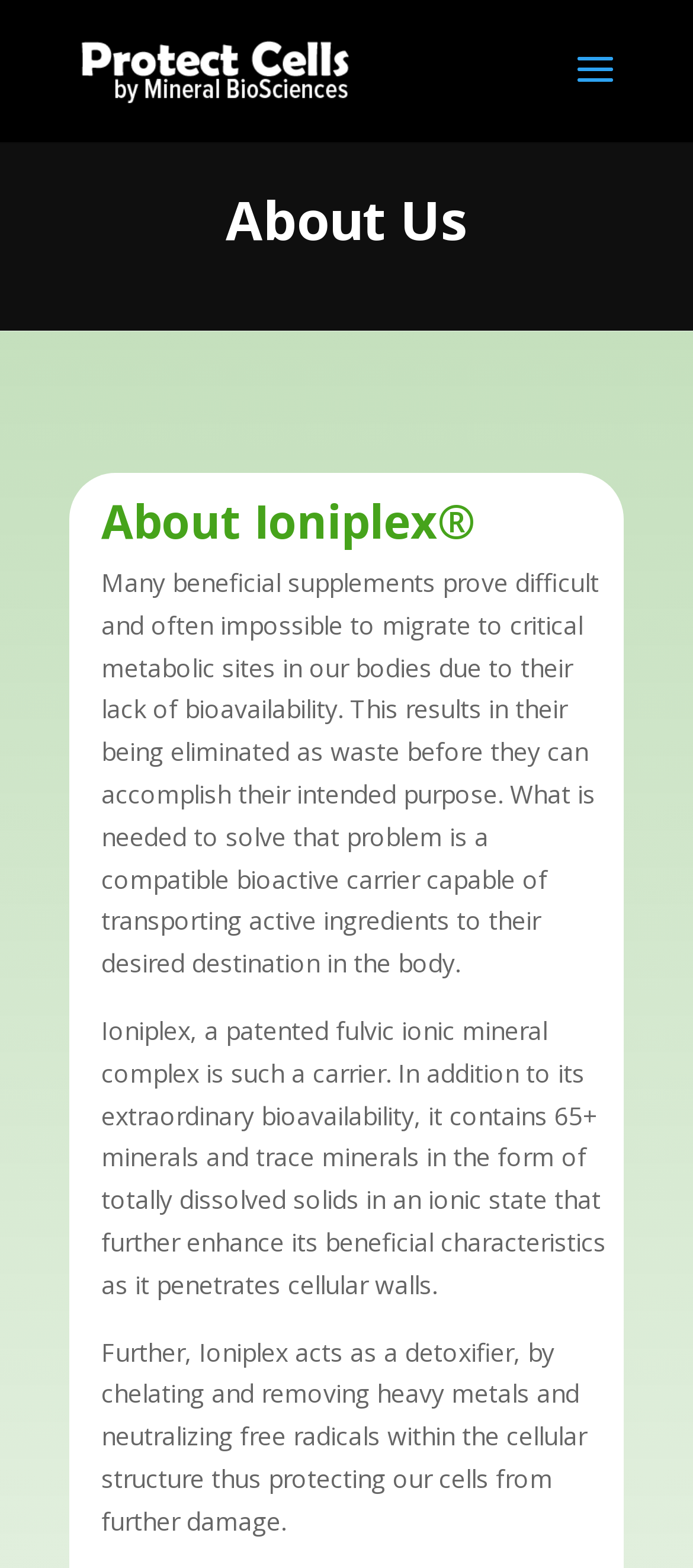What is the current webpage about?
Craft a detailed and extensive response to the question.

The webpage is about ProtectCells, and it provides information about Ioniplex, a patented fulvic ionic mineral complex, its benefits, and its properties as a bioactive carrier and detoxifier.